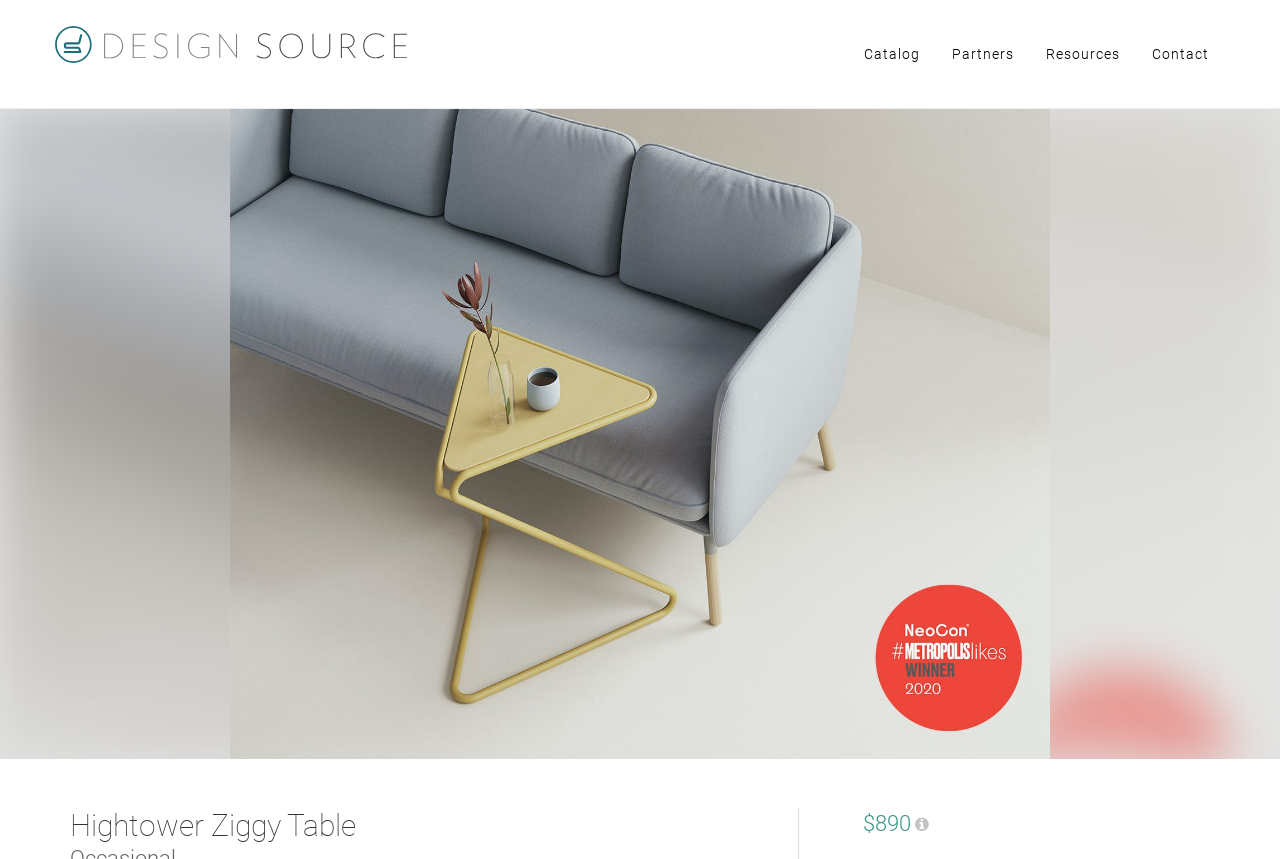Predict the bounding box coordinates for the UI element described as: "Partners". The coordinates should be four float numbers between 0 and 1, presented as [left, top, right, bottom].

[0.731, 0.0, 0.805, 0.126]